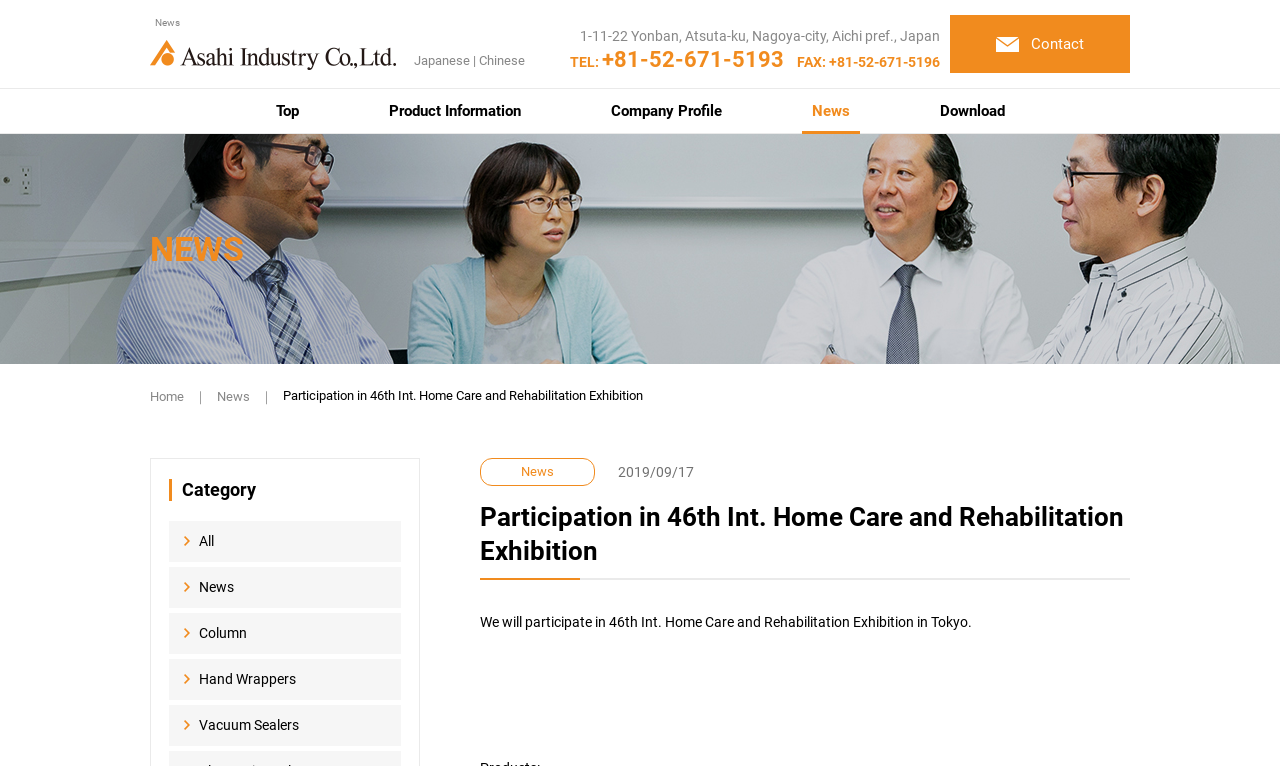Give the bounding box coordinates for this UI element: "Contact". The coordinates should be four float numbers between 0 and 1, arranged as [left, top, right, bottom].

[0.742, 0.02, 0.883, 0.095]